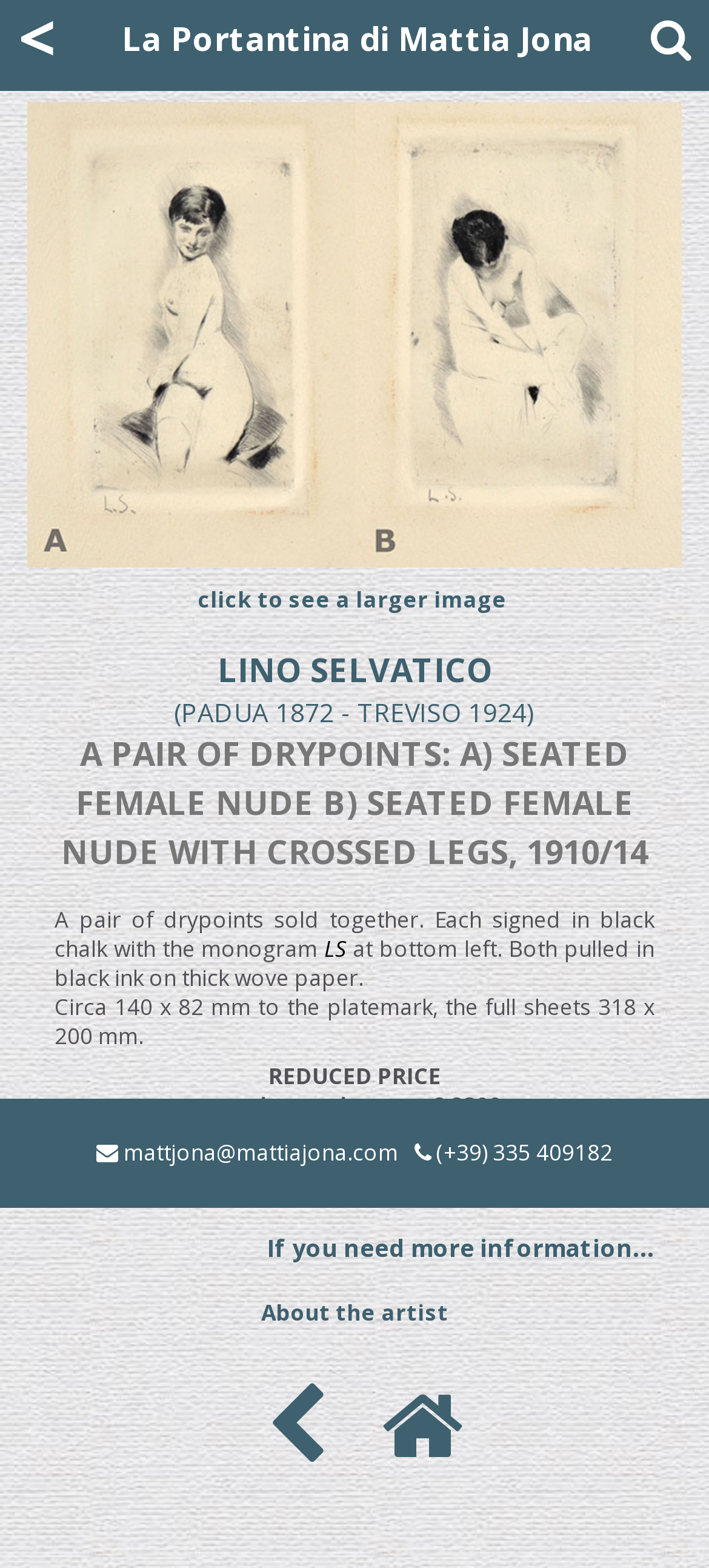Please look at the image and answer the question with a detailed explanation: What is the size of the artwork?

I found the size of the artwork by looking at the StaticText element with the text 'Circa 140 x 82 mm to the platemark, the full sheets 318 x 200 mm.' which is located in the description of the artwork.